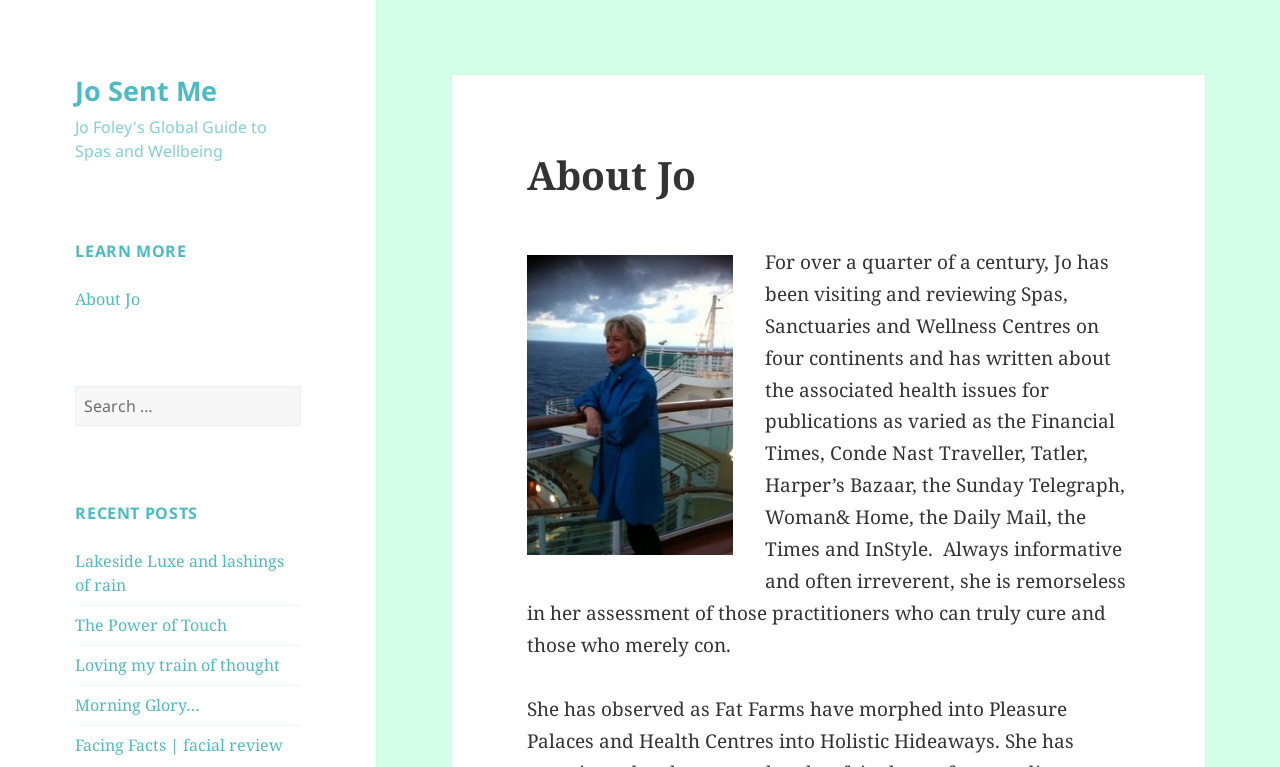Find the coordinates for the bounding box of the element with this description: "Morning Glory…".

[0.059, 0.905, 0.156, 0.934]